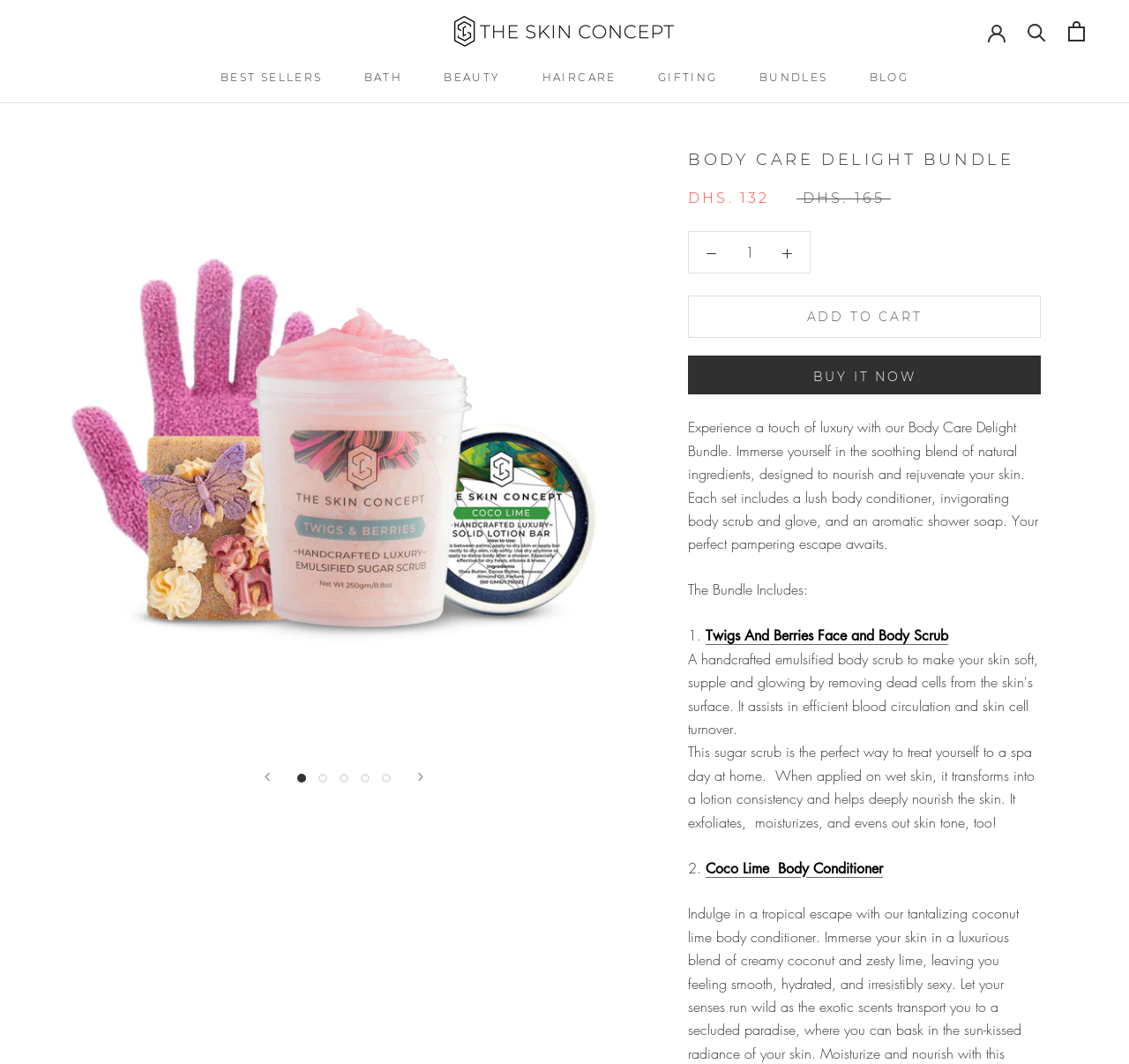Determine the bounding box coordinates for the UI element described. Format the coordinates as (top-left x, top-left y, bottom-right x, bottom-right y) and ensure all values are between 0 and 1. Element description: Coco Lime Body Conditioner

[0.625, 0.806, 0.782, 0.825]